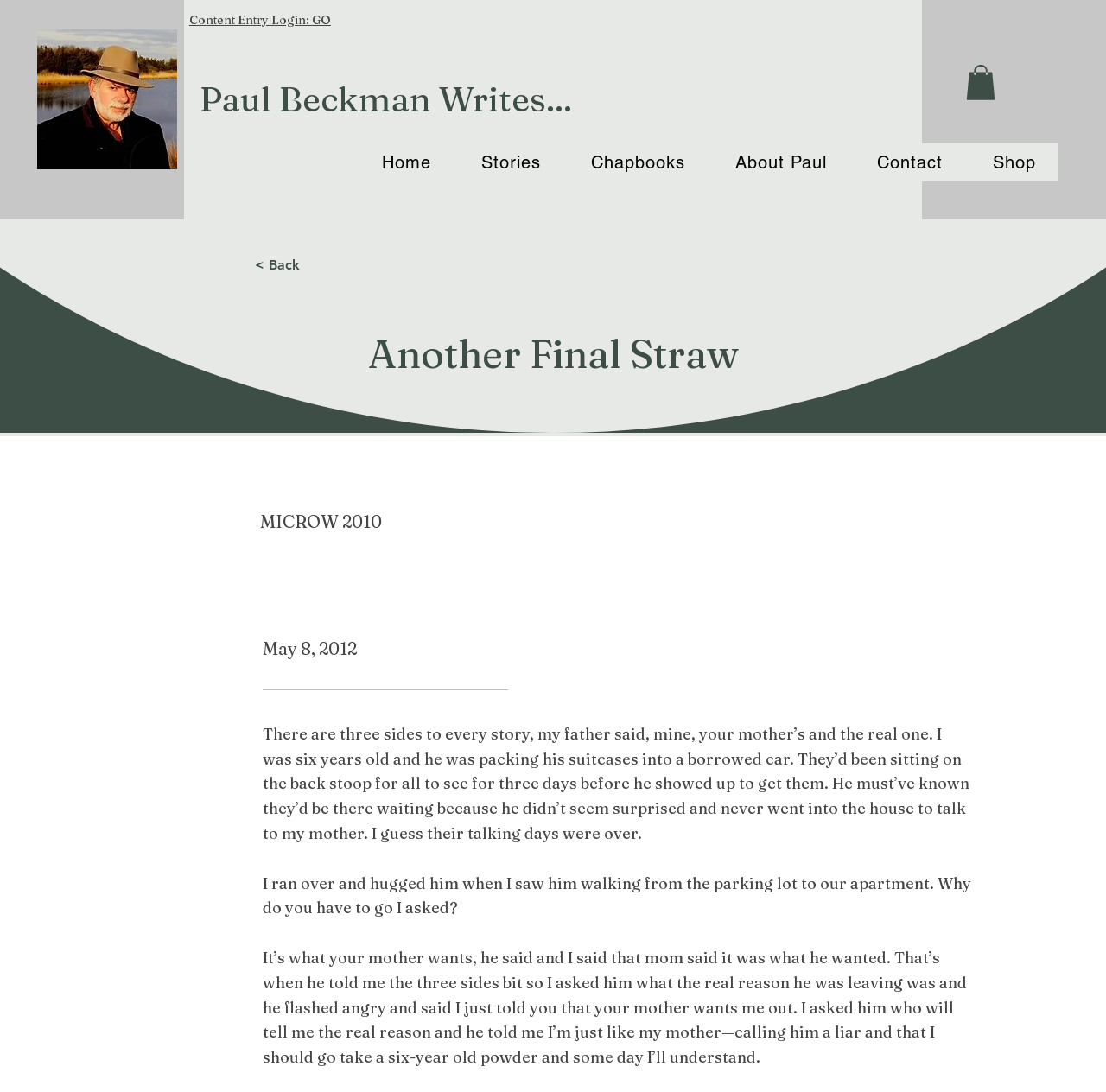What is the navigation menu item after 'Home'?
Based on the image, answer the question with as much detail as possible.

The navigation menu items can be inferred from the links under the 'Site' navigation element, and the item after 'Home' is 'Stories', which suggests that it is a category of content on the webpage.